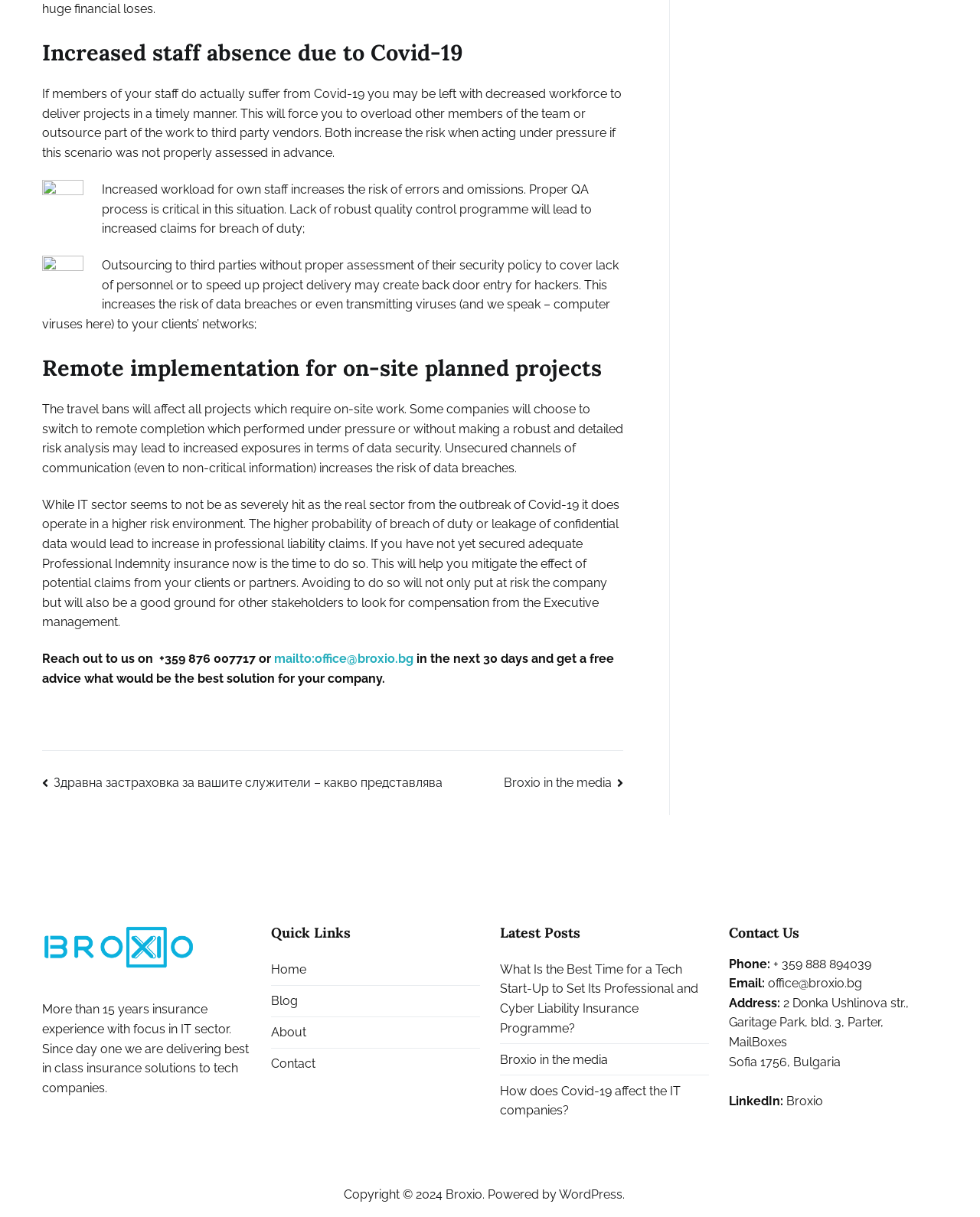What is the main topic of this webpage?
Please ensure your answer is as detailed and informative as possible.

Based on the content of the webpage, it appears to be discussing the impact of Covid-19 on IT companies, including the risks of staff absence, remote implementation, and data breaches.